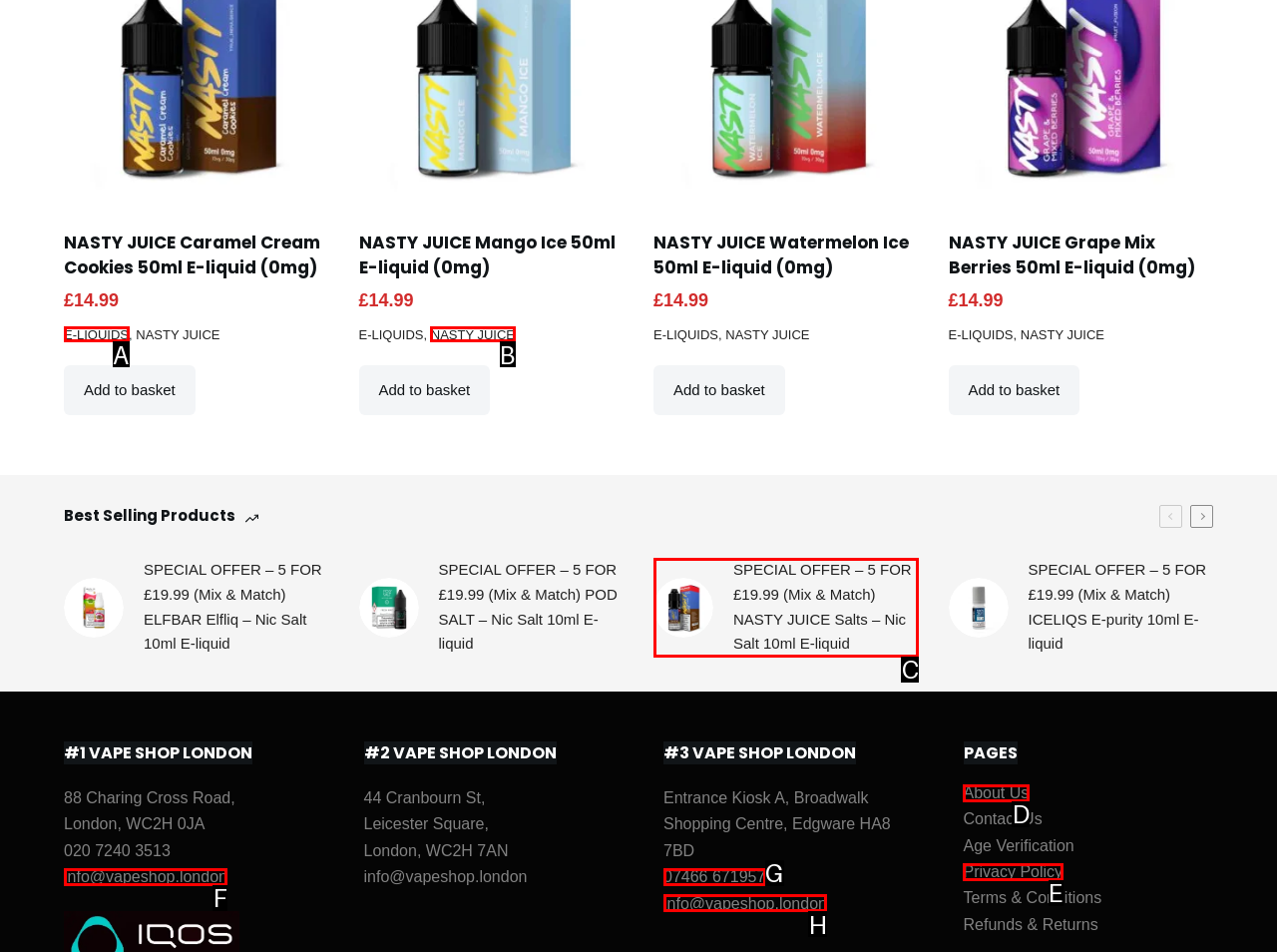Select the proper UI element to click in order to perform the following task: View the About Us page. Indicate your choice with the letter of the appropriate option.

D